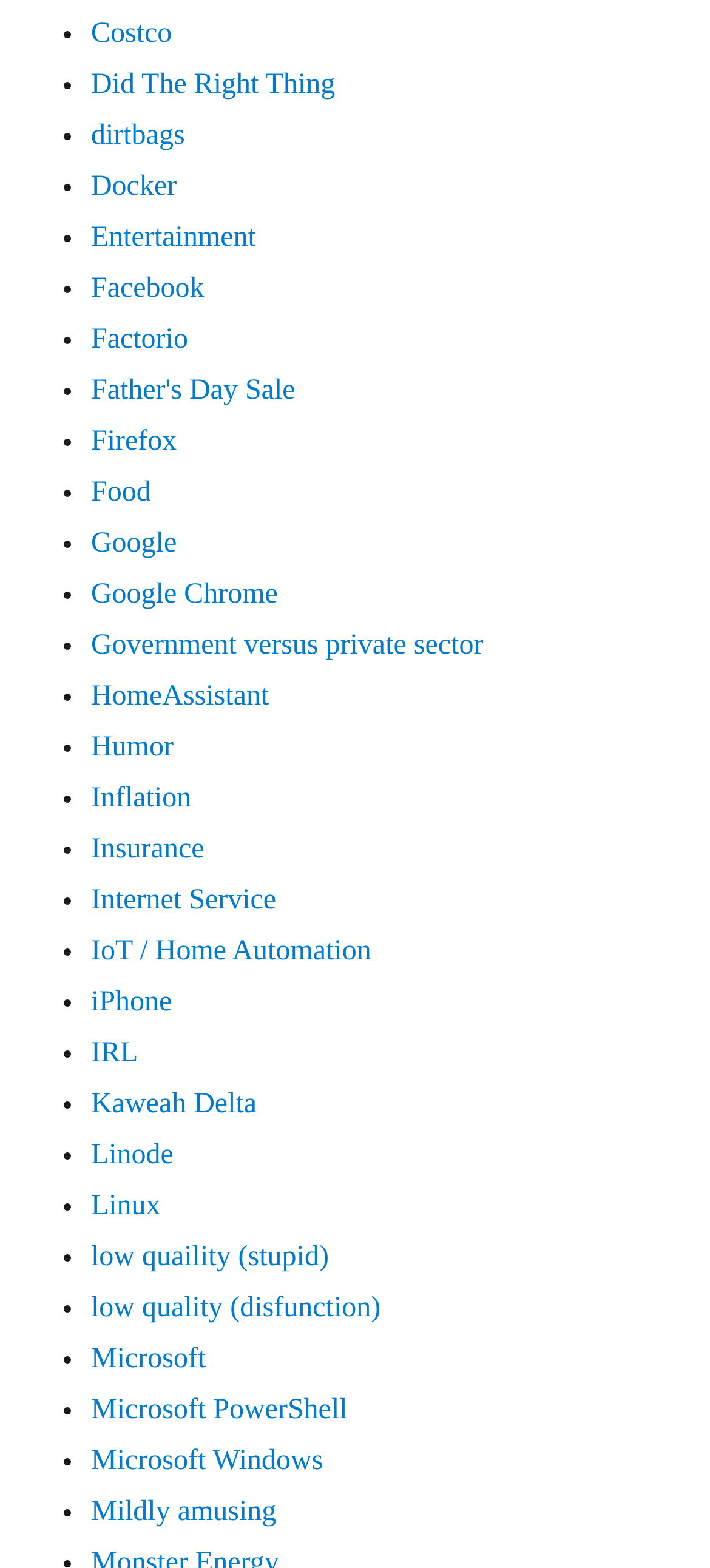Show me the bounding box coordinates of the clickable region to achieve the task as per the instruction: "Check out the Microsoft Windows page".

[0.128, 0.922, 0.455, 0.942]